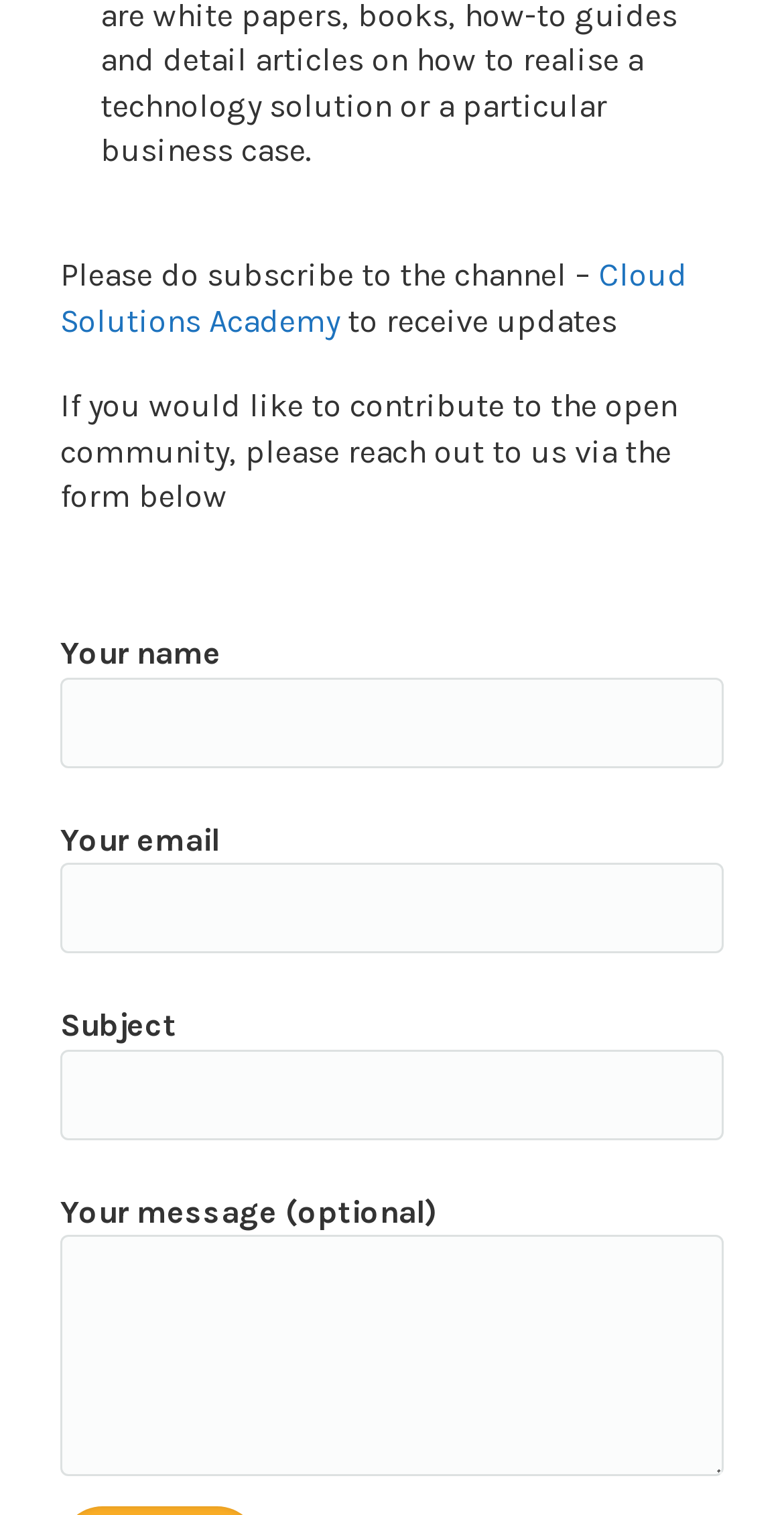Determine the bounding box for the UI element as described: "Primary Menu". The coordinates should be represented as four float numbers between 0 and 1, formatted as [left, top, right, bottom].

None